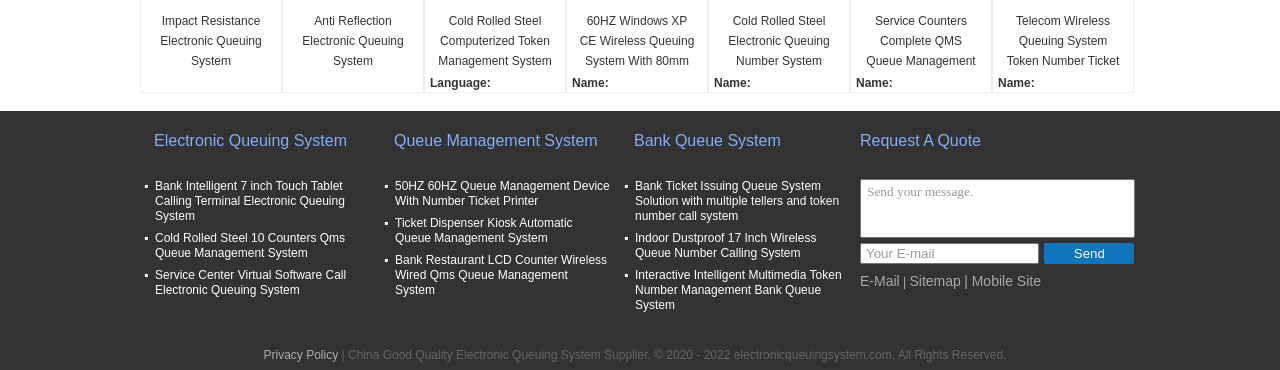Locate the bounding box coordinates of the clickable region to complete the following instruction: "Click on Request A Quote."

[0.672, 0.357, 0.766, 0.403]